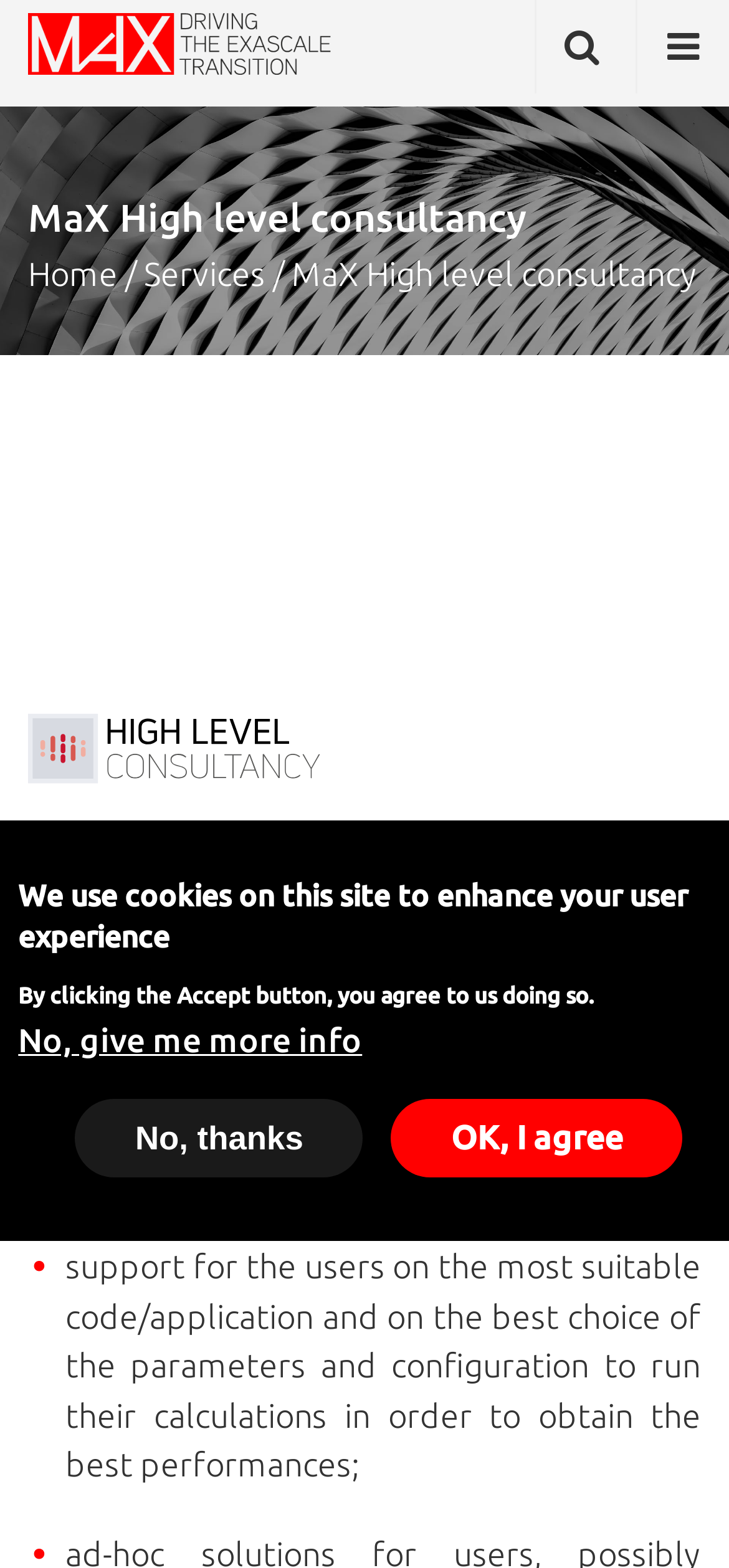Using the information in the image, give a detailed answer to the following question: What is the focus of the consultancy?

The focus of the consultancy can be determined by examining the image element with the text 'MaX High level consultancy in Materials Science' which suggests that the consultancy is focused on Materials Science.